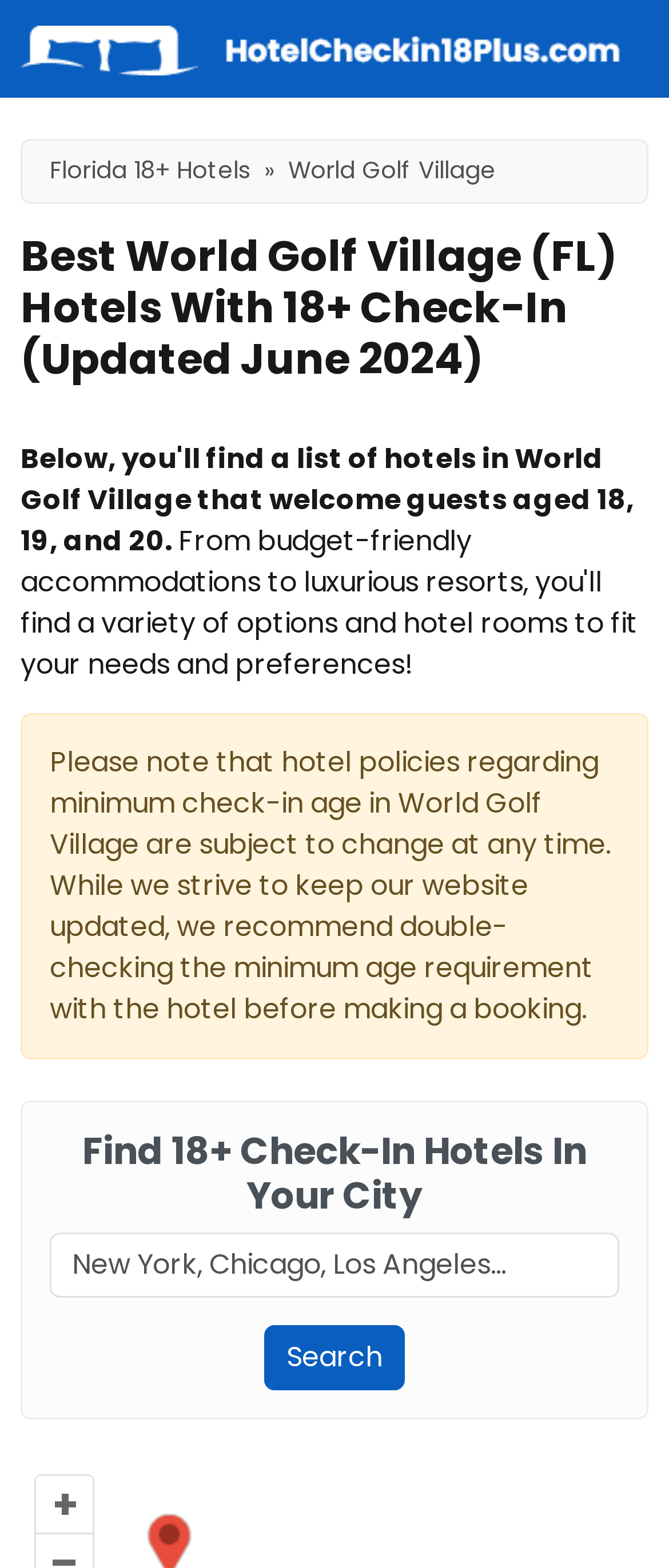Your task is to find and give the main heading text of the webpage.

Best World Golf Village (FL) Hotels With 18+ Check-In (Updated June 2024)